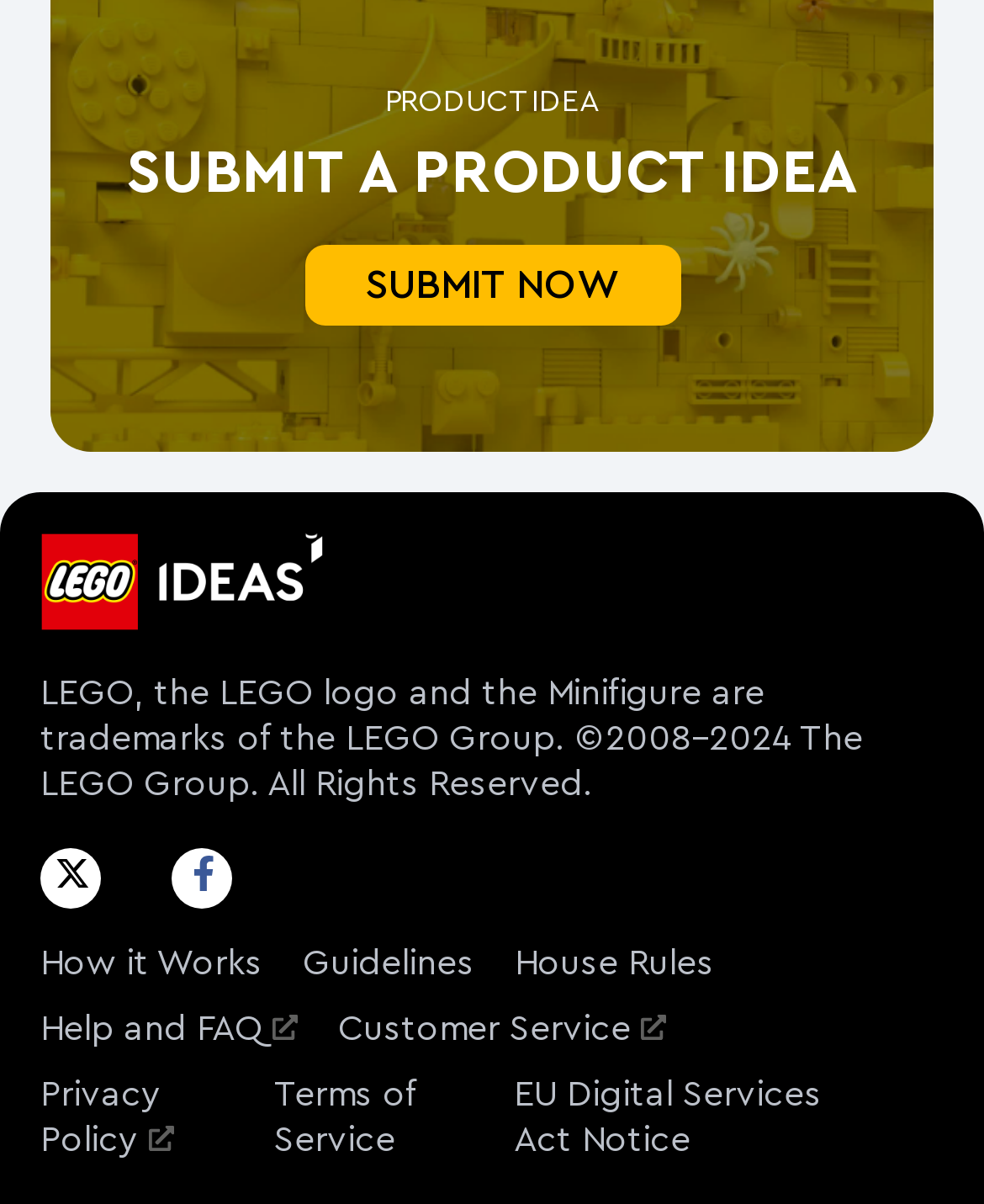How many social media links are present on the webpage?
From the image, respond using a single word or phrase.

2